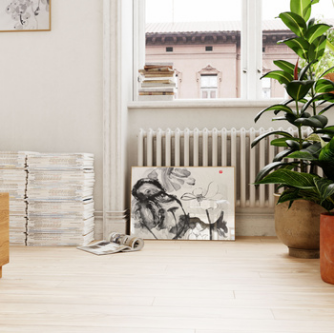Describe all elements and aspects of the image.

The image presents a cozy, inviting interior scene that highlights a beautifully illustrated artwork resting against a wall. The artwork features expressive black ink strokes, characteristic of sumi-e style, which captures a sense of movement and fluidity. It is accented with a small red dot, adding a touch of color to the monochromatic palette.

In the background, large windows allow natural light to flood the space, illuminating a neatly arranged room furnished with warm wooden elements. To the left, a stack of neatly piled magazines balances rustic charm with a modern aesthetic. Adjacent to this, a lush potted plant adds life and greenery, complementing the earthy tones of the decor. The combination of textures and natural light creates an inviting atmosphere, perfect for relaxation or inspiration.